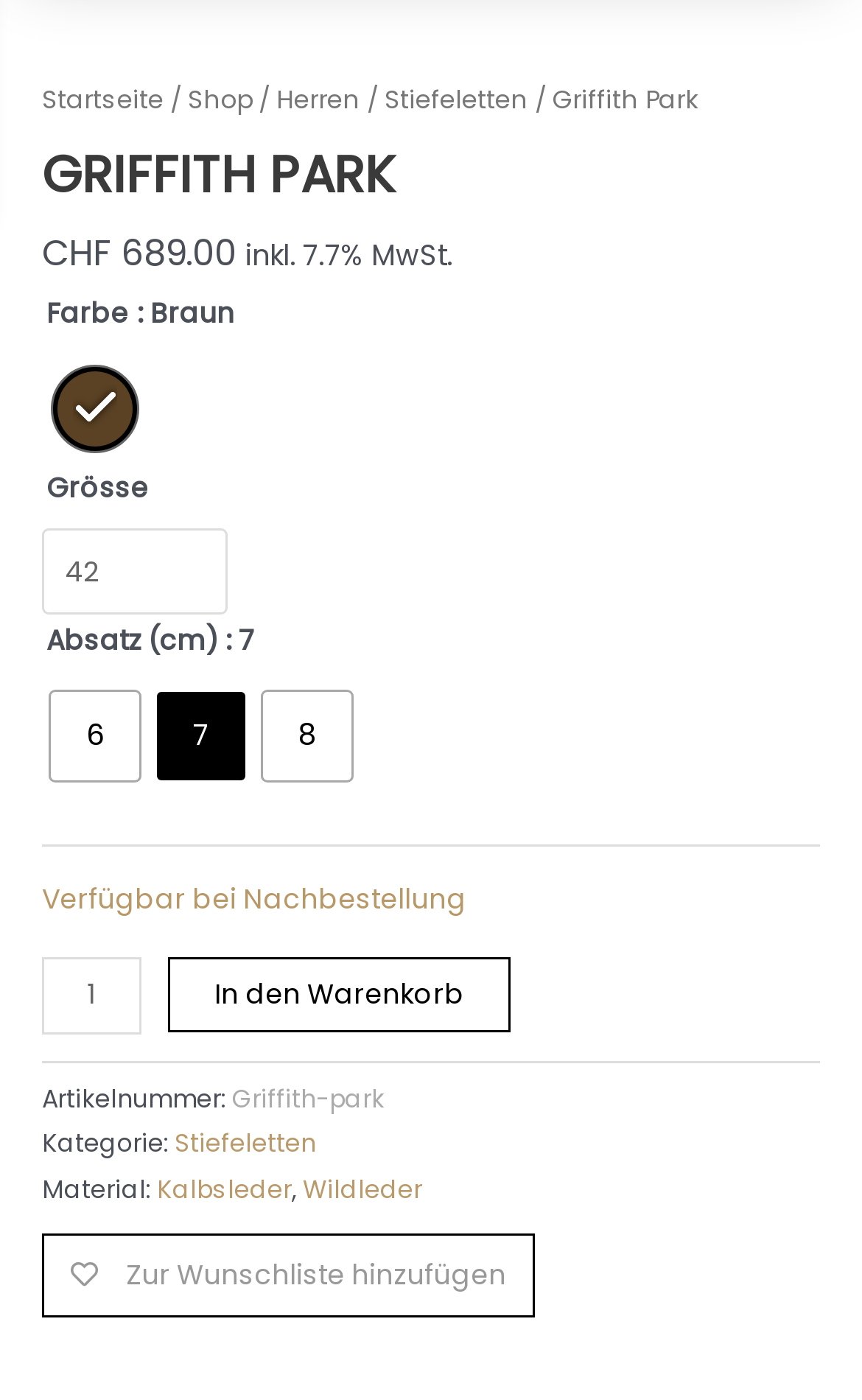Find the bounding box coordinates of the element I should click to carry out the following instruction: "Add to wishlist".

[0.049, 0.881, 0.62, 0.942]